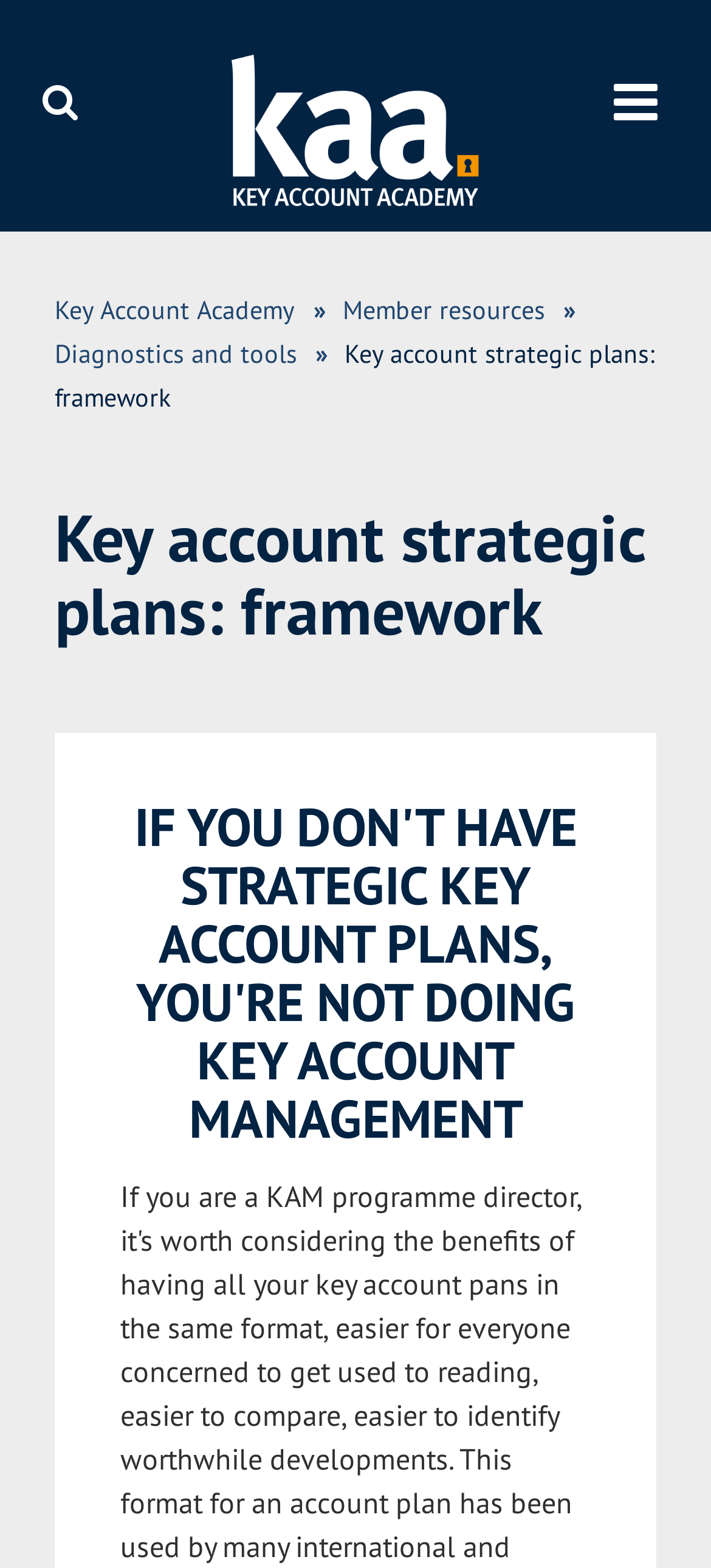Carefully examine the image and provide an in-depth answer to the question: What is the purpose of key account strategic plans?

Based on the webpage content, it can be inferred that key account strategic plans are used for key account management. The heading 'Key account strategic plans: framework' and the sentence 'IF YOU DON'T HAVE STRATEGIC KEY ACCOUNT PLANS, YOU'RE NOT DOING KEY ACCOUNT MANAGEMENT' suggest that these plans are essential for managing key accounts.